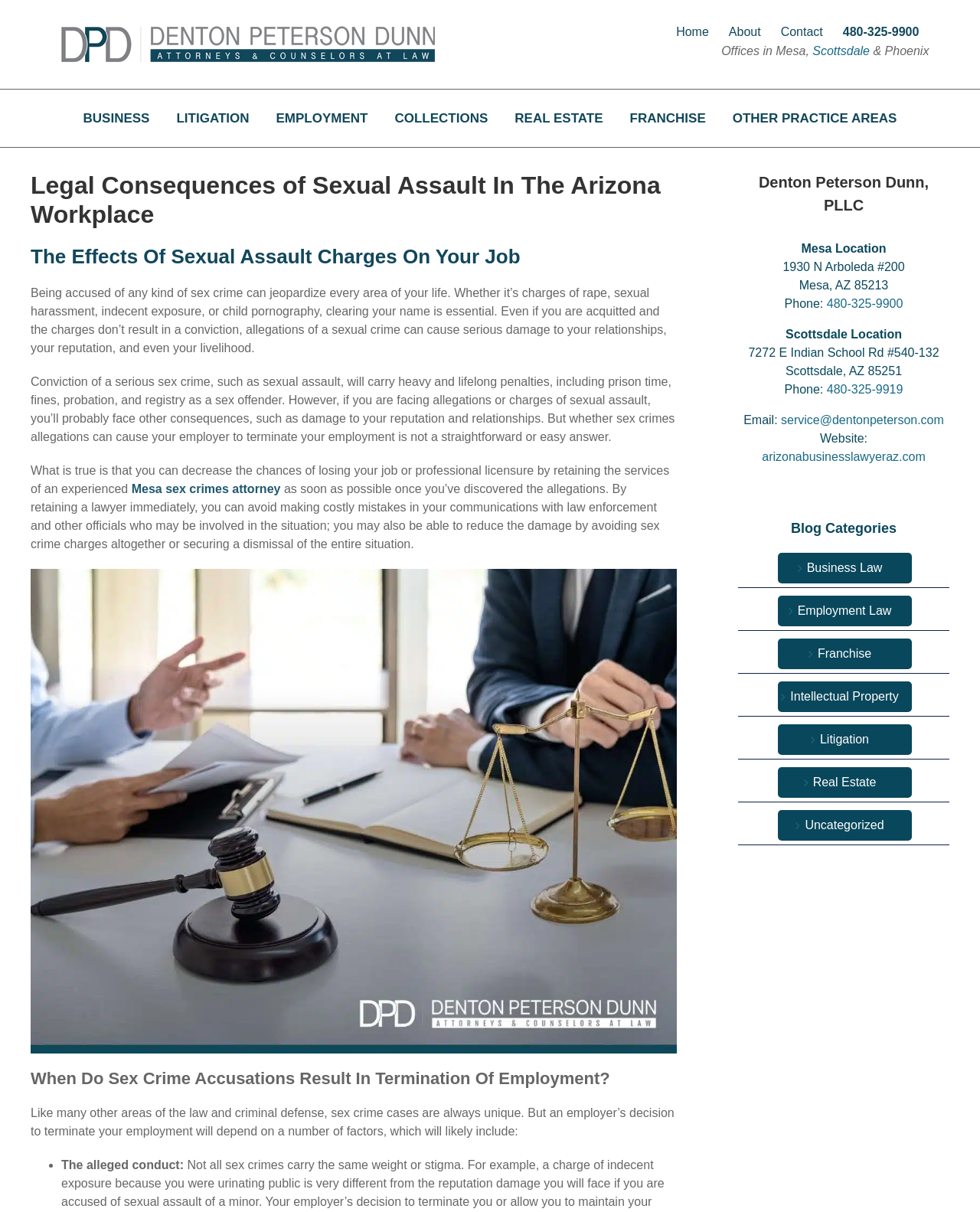Given the description "FRANCHISE", provide the bounding box coordinates of the corresponding UI element.

[0.643, 0.074, 0.72, 0.121]